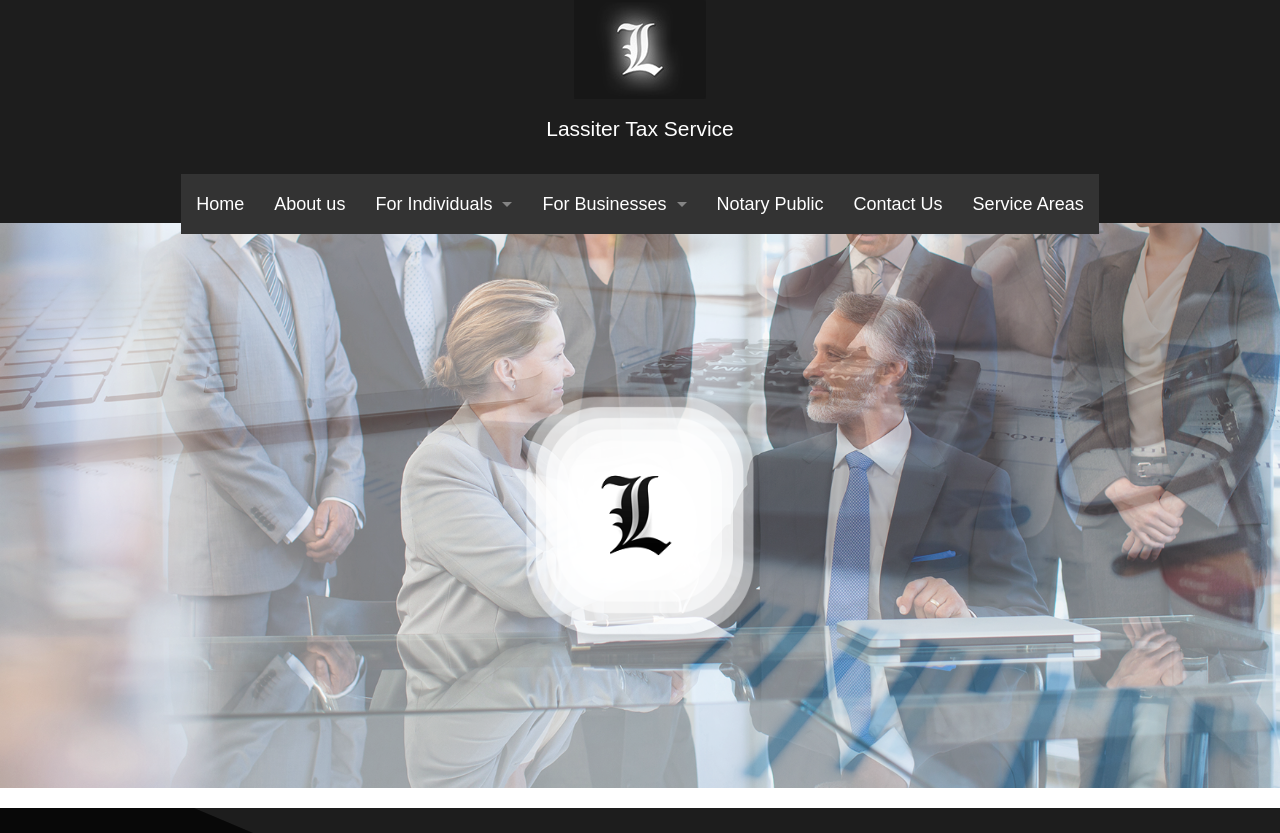Give a one-word or one-phrase response to the question: 
What is the name of the accounting firm?

Lassiter Tax Service